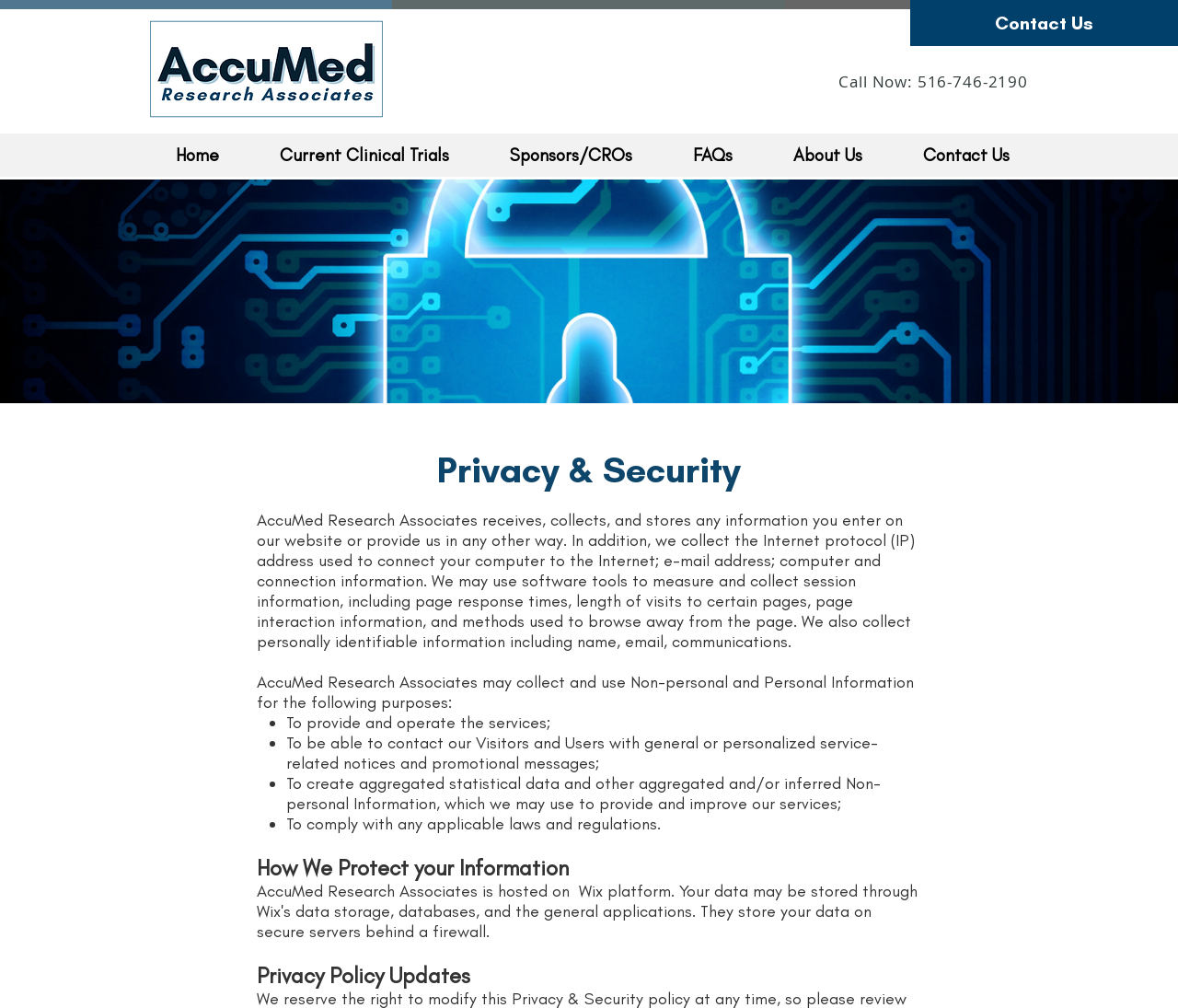Summarize the contents and layout of the webpage in detail.

The webpage is about the privacy and security policy of AccuMed Research. At the top right corner, there is a "Contact Us" link. Below it, there is the AccuMed logo, which is an image. Next to the logo, there is a "Call Now" link with a phone number. 

On the top navigation bar, there are several links, including "Home", "Current Clinical Trials", "Sponsors/CROs", "FAQs", "About Us", and "Contact Us". 

Below the navigation bar, there is a large banner image that spans the entire width of the page. 

The main content of the page starts with a heading that says "Privacy & Security". Below it, there is a paragraph of text that explains how AccuMed Research collects and uses personal and non-personal information. 

The text is followed by a list of bullet points, each starting with a bullet marker, that outlines the purposes of collecting and using the information, including providing and operating services, contacting visitors and users, creating aggregated statistical data, and complying with applicable laws and regulations. 

At the bottom of the page, there is a static text that says "Privacy Policy Updates".